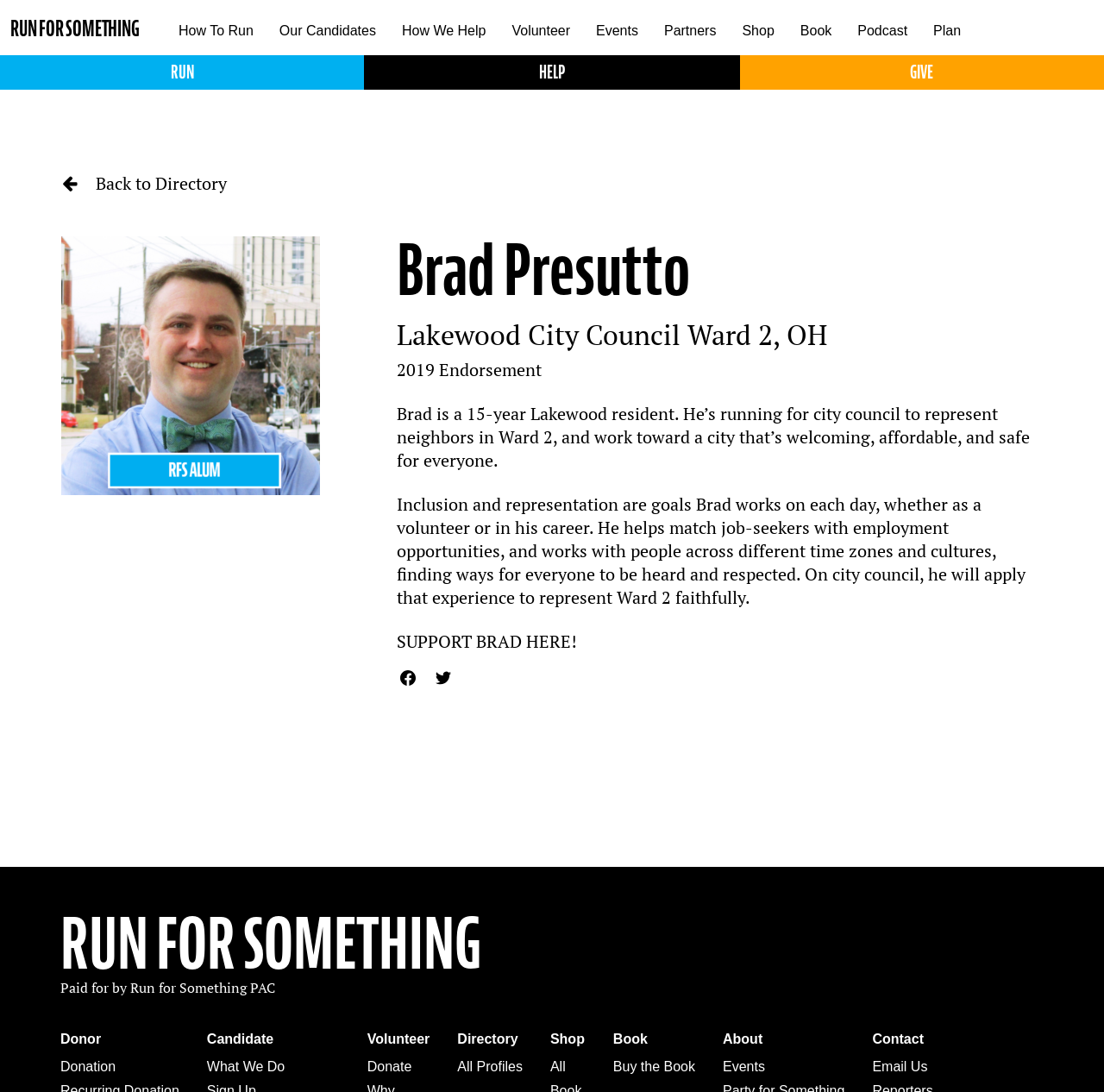Identify the bounding box coordinates of the clickable section necessary to follow the following instruction: "Support Brad Presutto's campaign". The coordinates should be presented as four float numbers from 0 to 1, i.e., [left, top, right, bottom].

[0.359, 0.577, 0.523, 0.598]